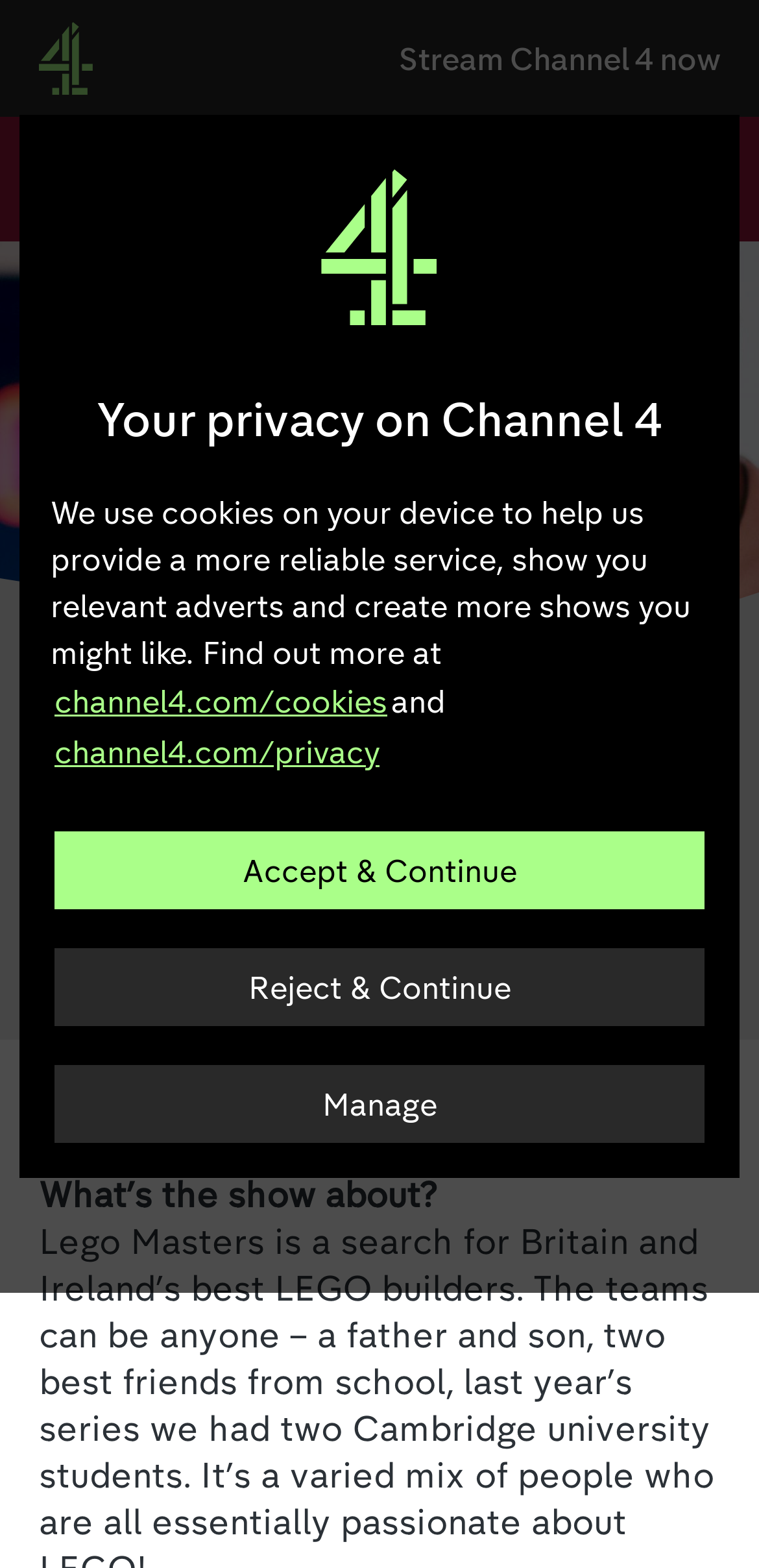What is the date of the interview?
Please answer the question with as much detail and depth as you can.

I found the answer by looking at the StaticText element '31 October 2018' which is located below the heading 'Interview with Melvin Odoom'.